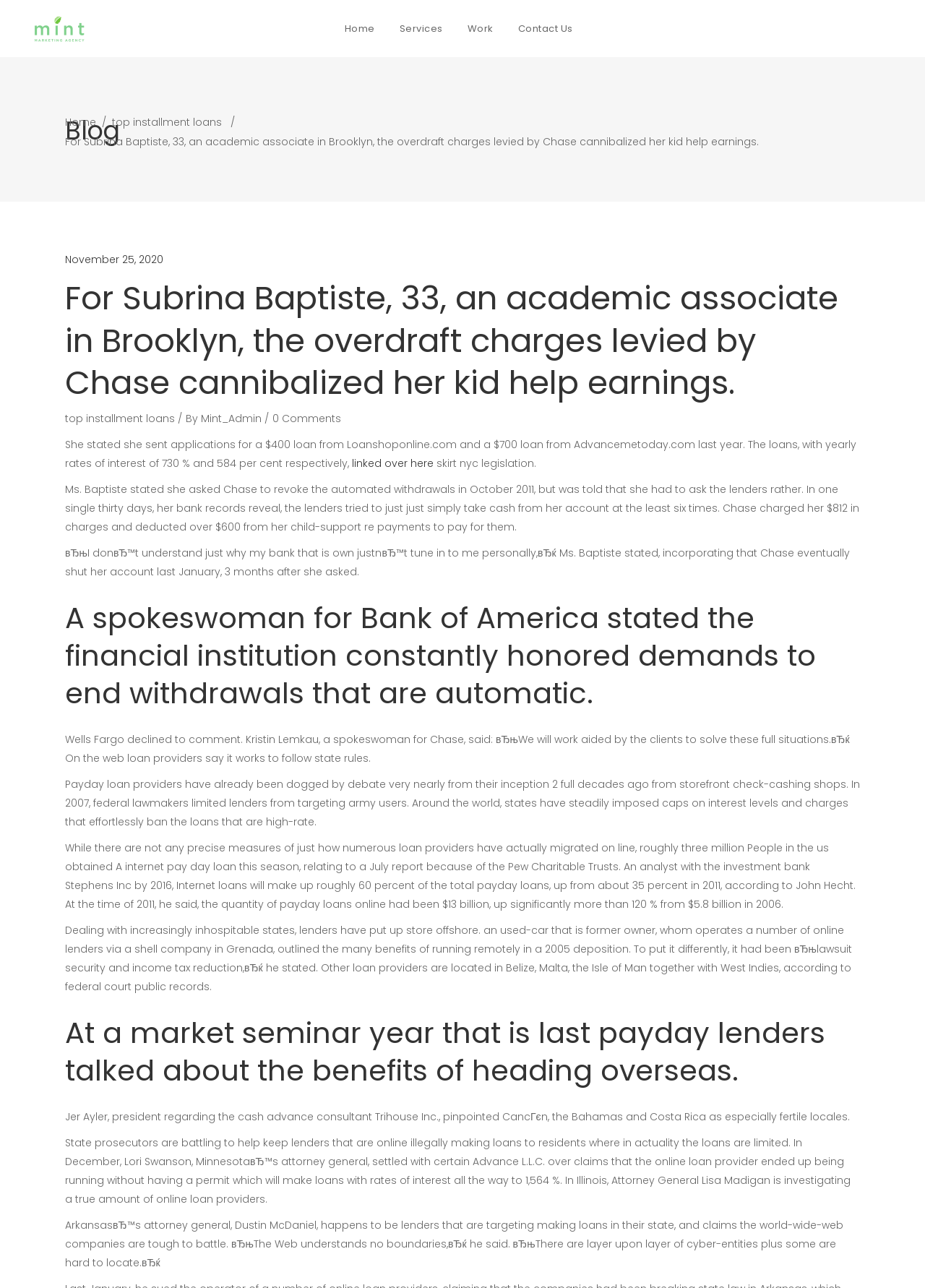What is the name of the academic associate in Brooklyn?
Give a detailed and exhaustive answer to the question.

I found the answer by reading the first sentence of the article, which mentions 'For Subrina Baptiste, 33, an academic associate in Brooklyn...'.